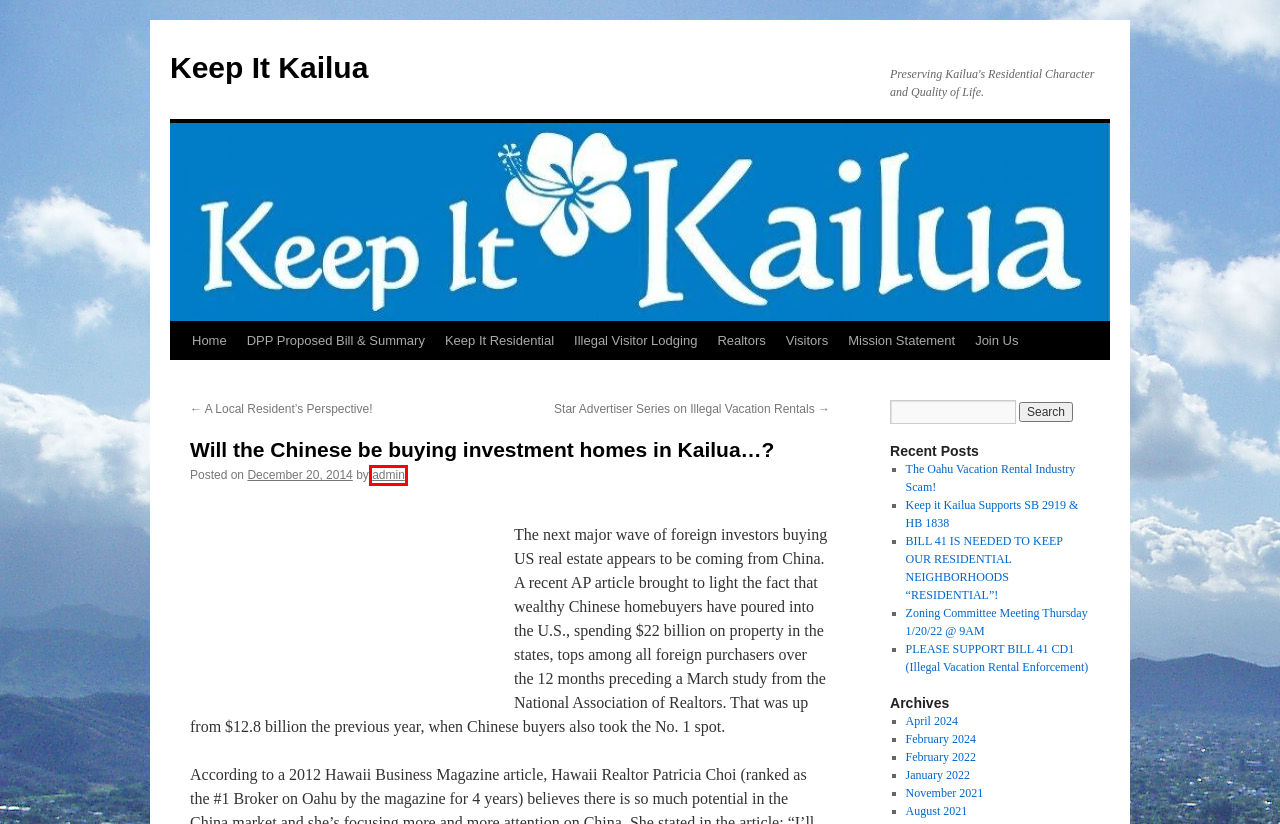Assess the screenshot of a webpage with a red bounding box and determine which webpage description most accurately matches the new page after clicking the element within the red box. Here are the options:
A. February | 2022 | Keep It Kailua
B. admin | Keep It Kailua
C. Keep It Residential | Keep It Kailua
D. Illegal Visitor Lodging | Keep It Kailua
E. The Oahu Vacation Rental Industry Scam! | Keep It Kailua
F. Visitors | Keep It Kailua
G. Zoning Committee Meeting Thursday 1/20/22 @ 9AM | Keep It Kailua
H. PLEASE SUPPORT BILL 41 CD1 (Illegal Vacation Rental Enforcement) | Keep It Kailua

B